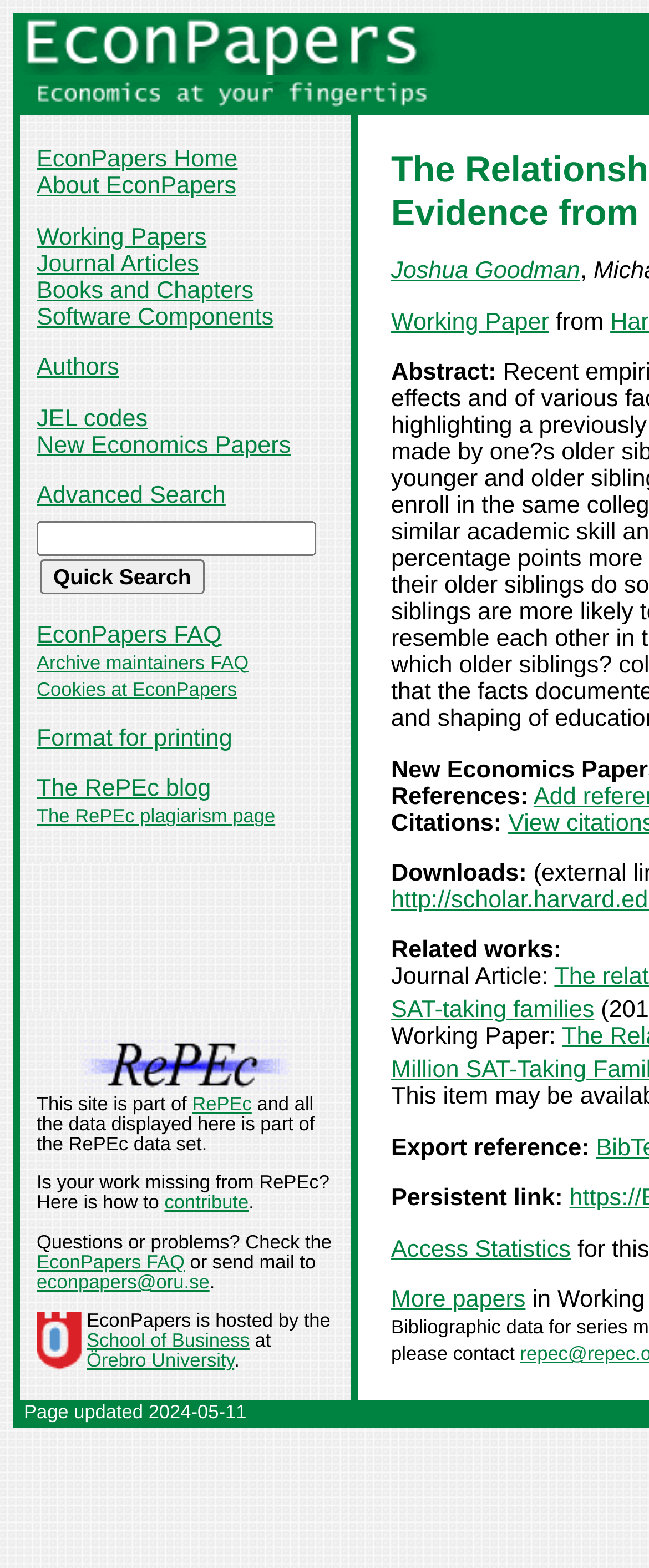Determine the bounding box coordinates for the region that must be clicked to execute the following instruction: "Click the 'EconPapers' link".

[0.031, 0.035, 0.674, 0.052]